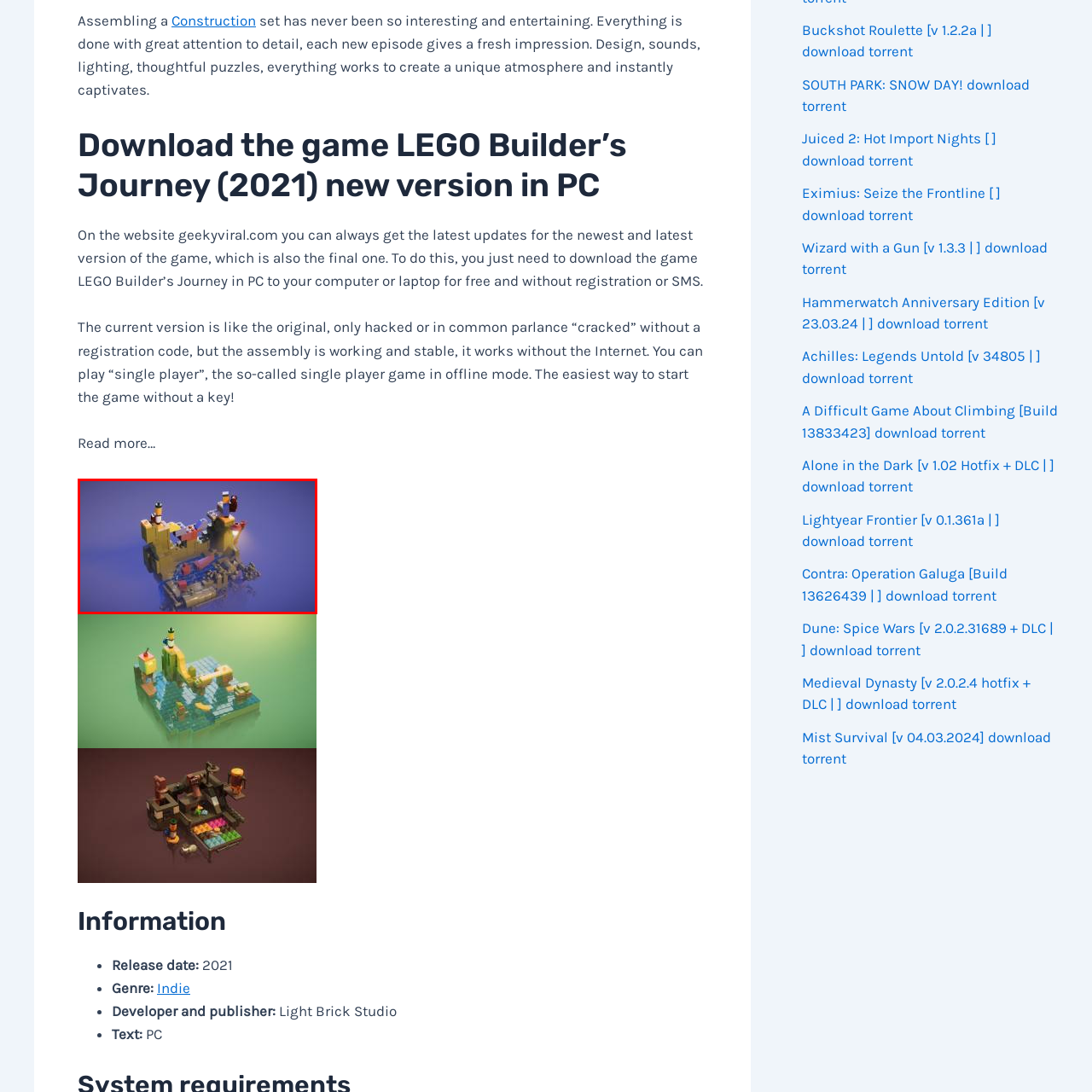Observe the image confined by the red frame and answer the question with a single word or phrase:
What is the nature of LEGO construction depicted in the image?

playful and imaginative